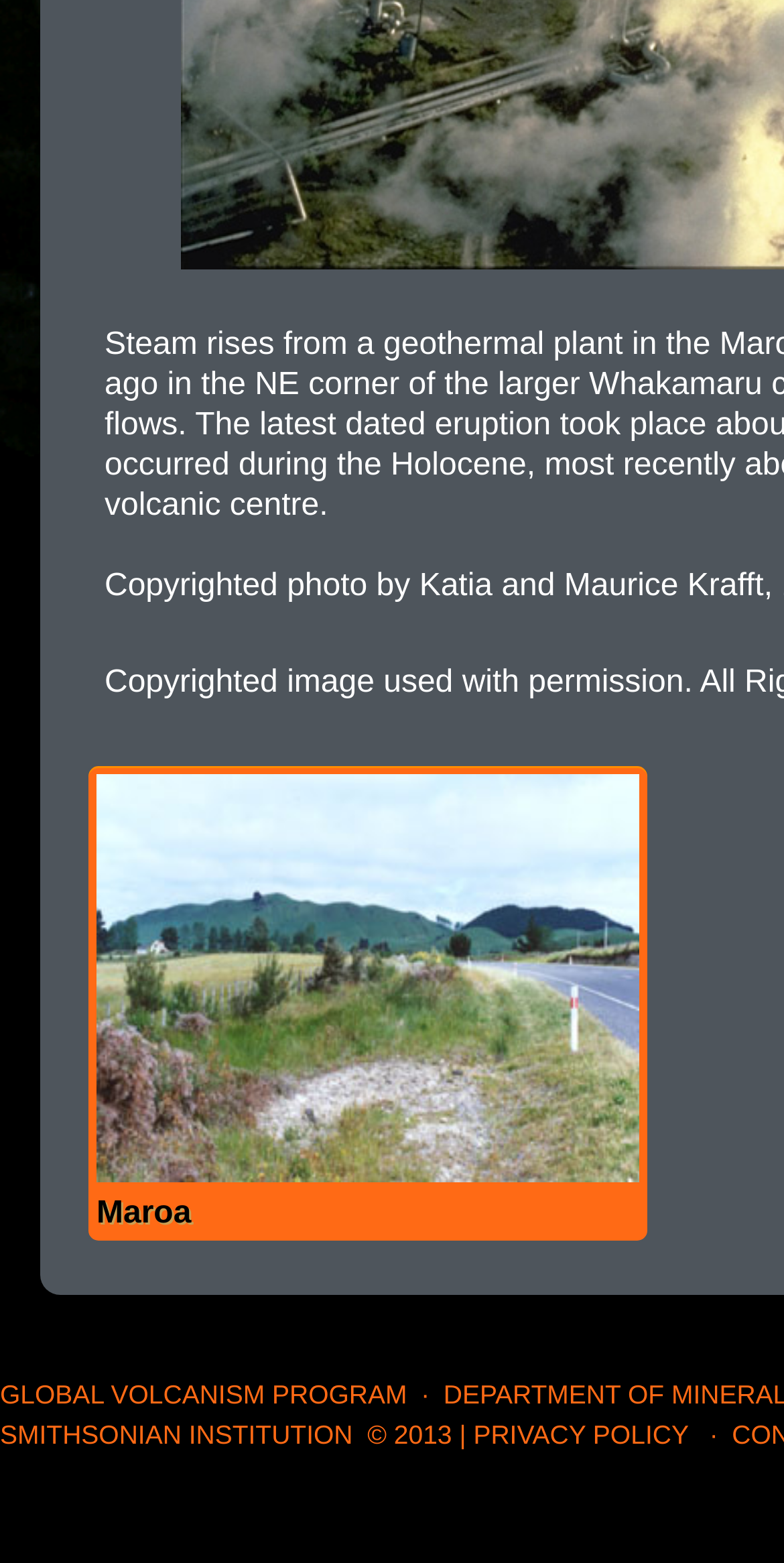Based on the provided description, "Maroa", find the bounding box of the corresponding UI element in the screenshot.

[0.123, 0.496, 0.815, 0.787]